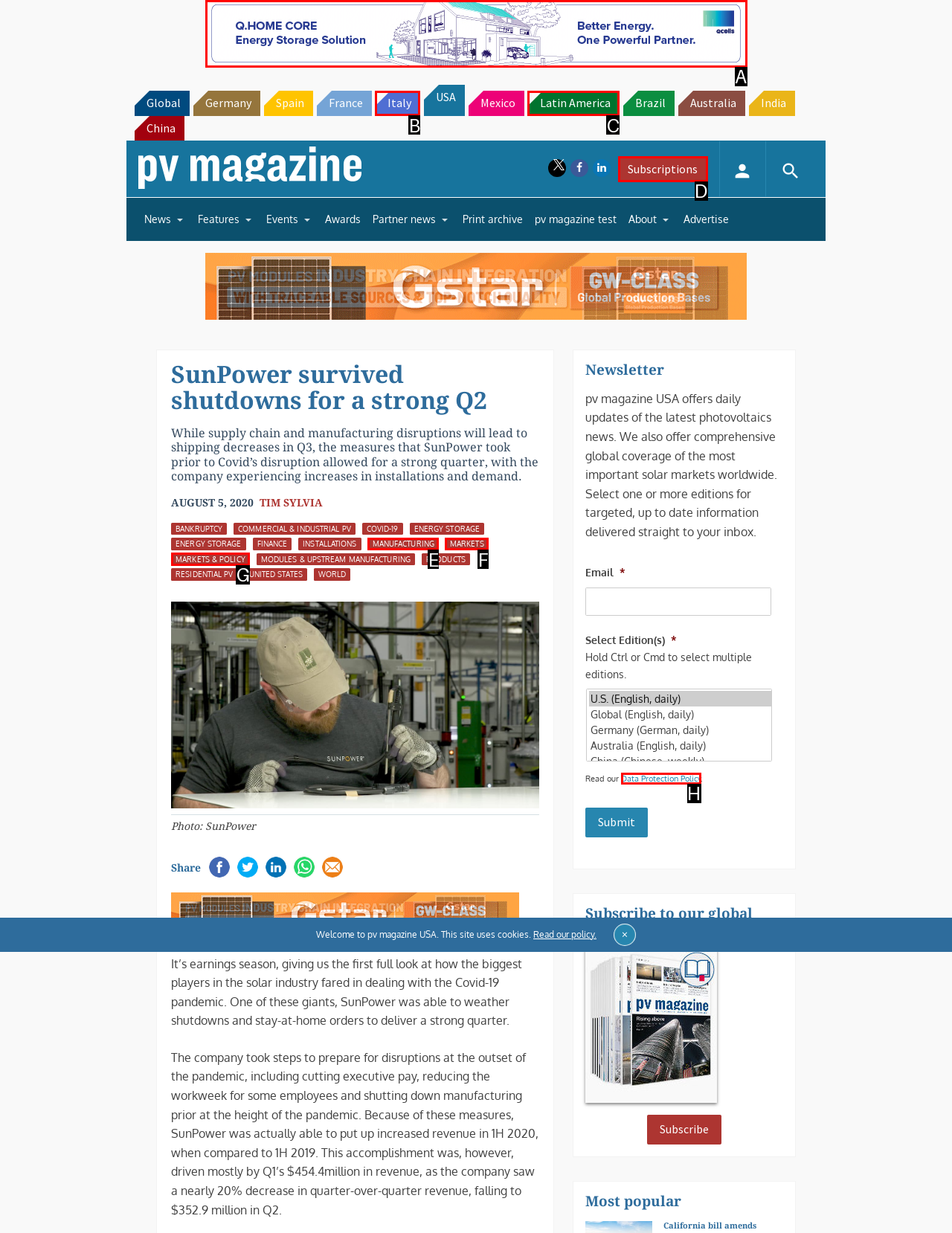Identify the option that best fits this description: Markets & Policy
Answer with the appropriate letter directly.

G